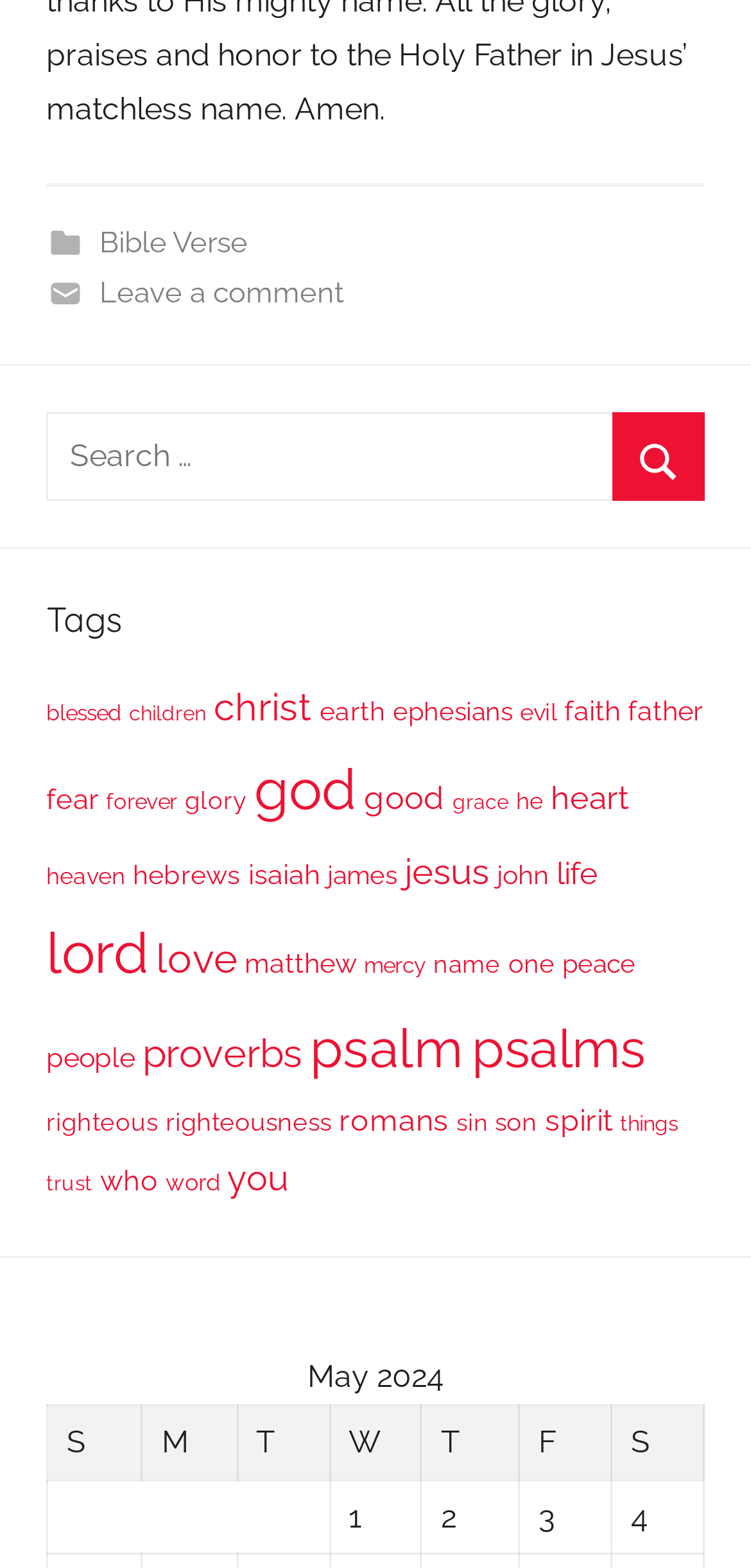How many columns are there in the grid at the bottom of the page? From the image, respond with a single word or brief phrase.

7